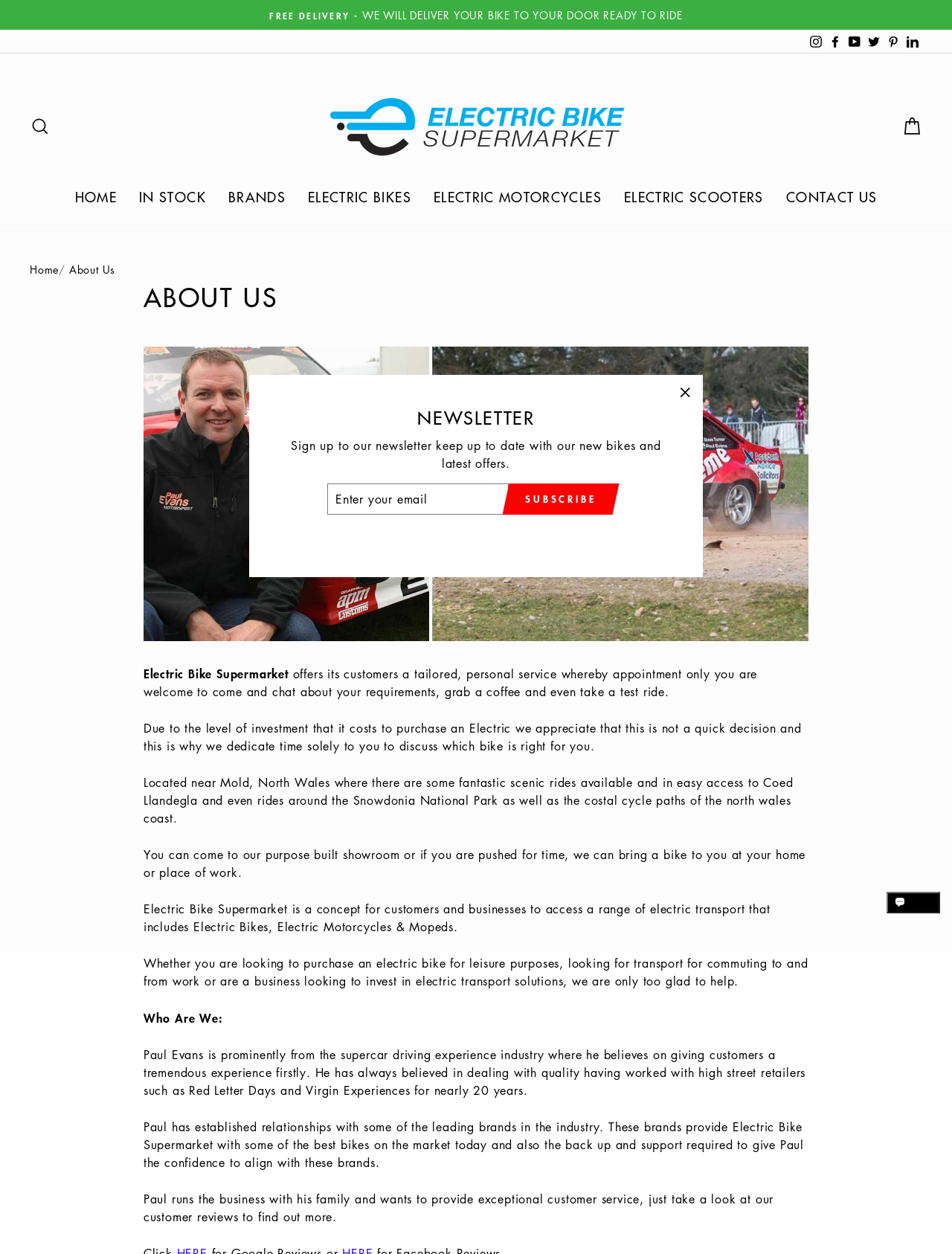Please pinpoint the bounding box coordinates for the region I should click to adhere to this instruction: "Click the 'SUBSCRIBE' button".

[0.536, 0.386, 0.642, 0.411]